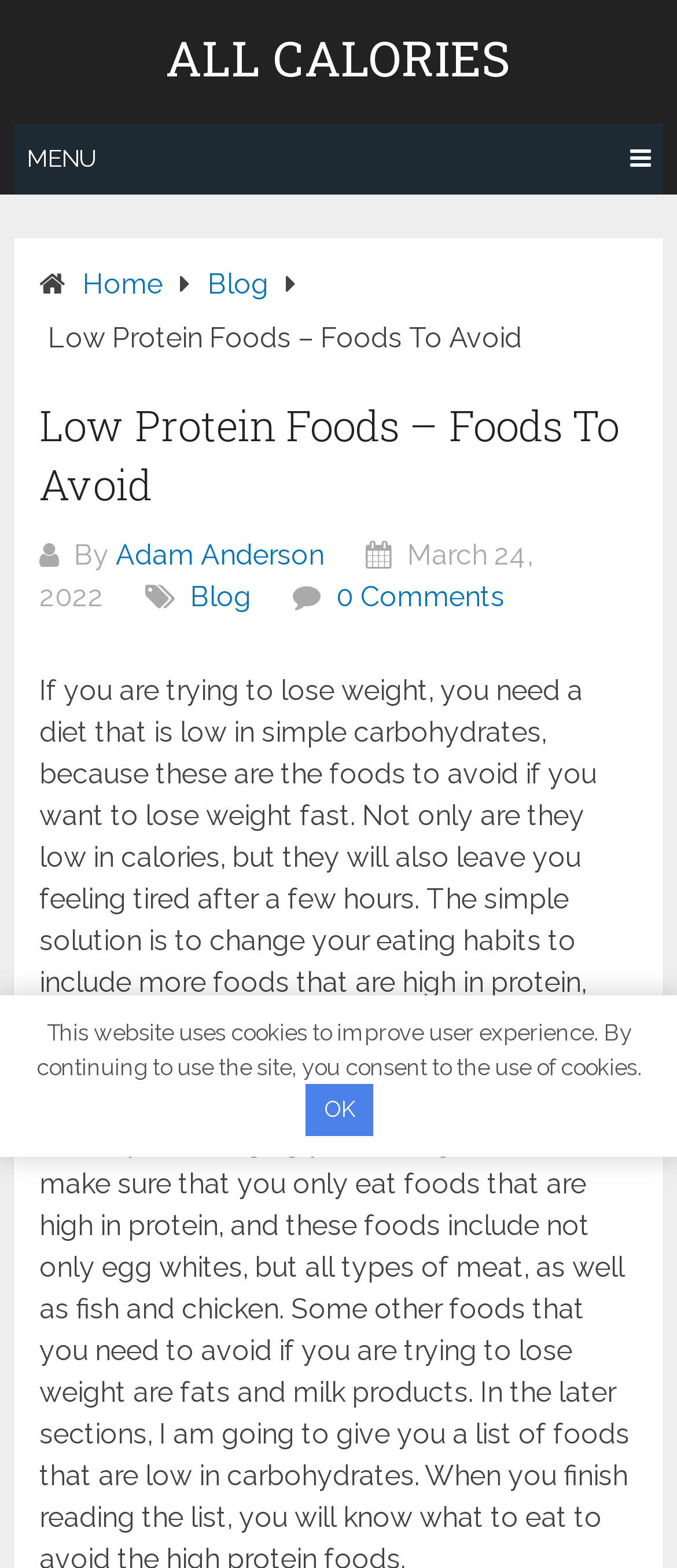Please identify the bounding box coordinates of the element that needs to be clicked to execute the following command: "Check the town map". Provide the bounding box using four float numbers between 0 and 1, formatted as [left, top, right, bottom].

None